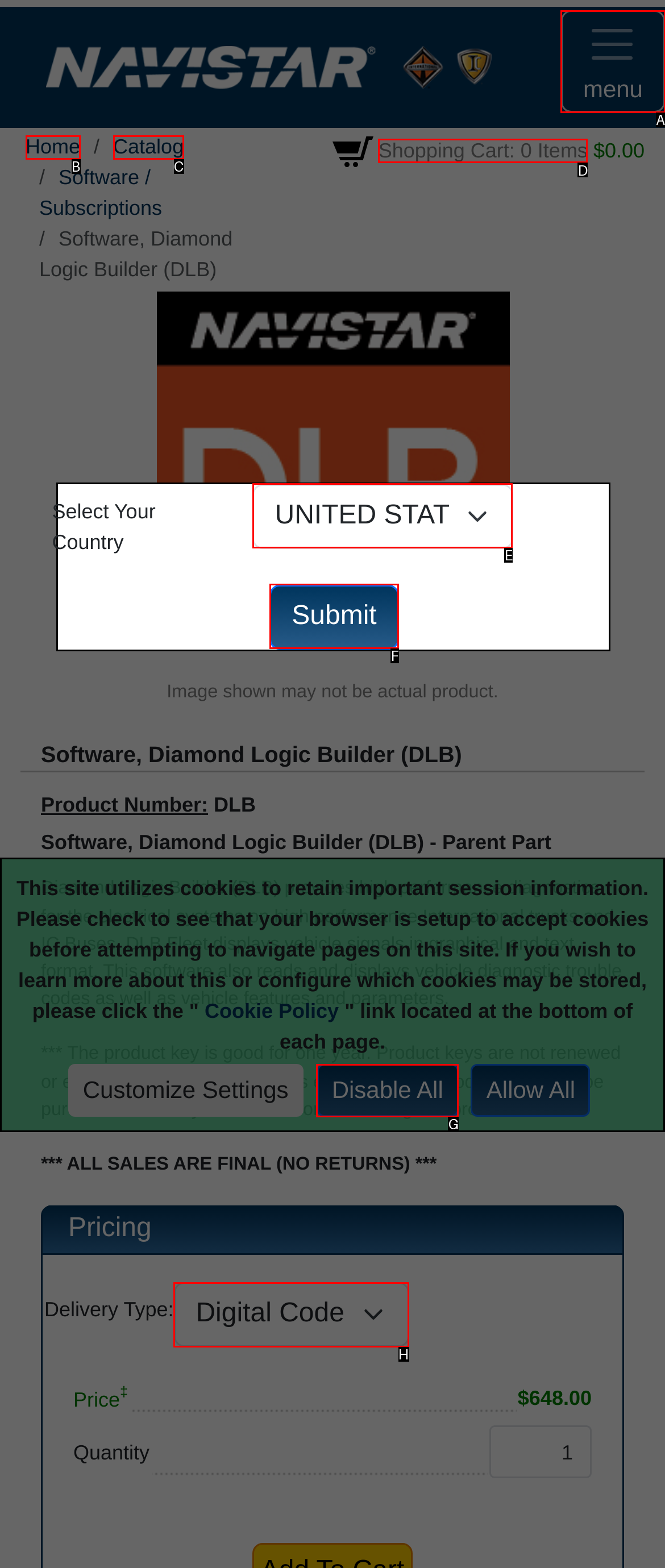Find the option that matches this description: Shopping Cart: 0 Items
Provide the matching option's letter directly.

D